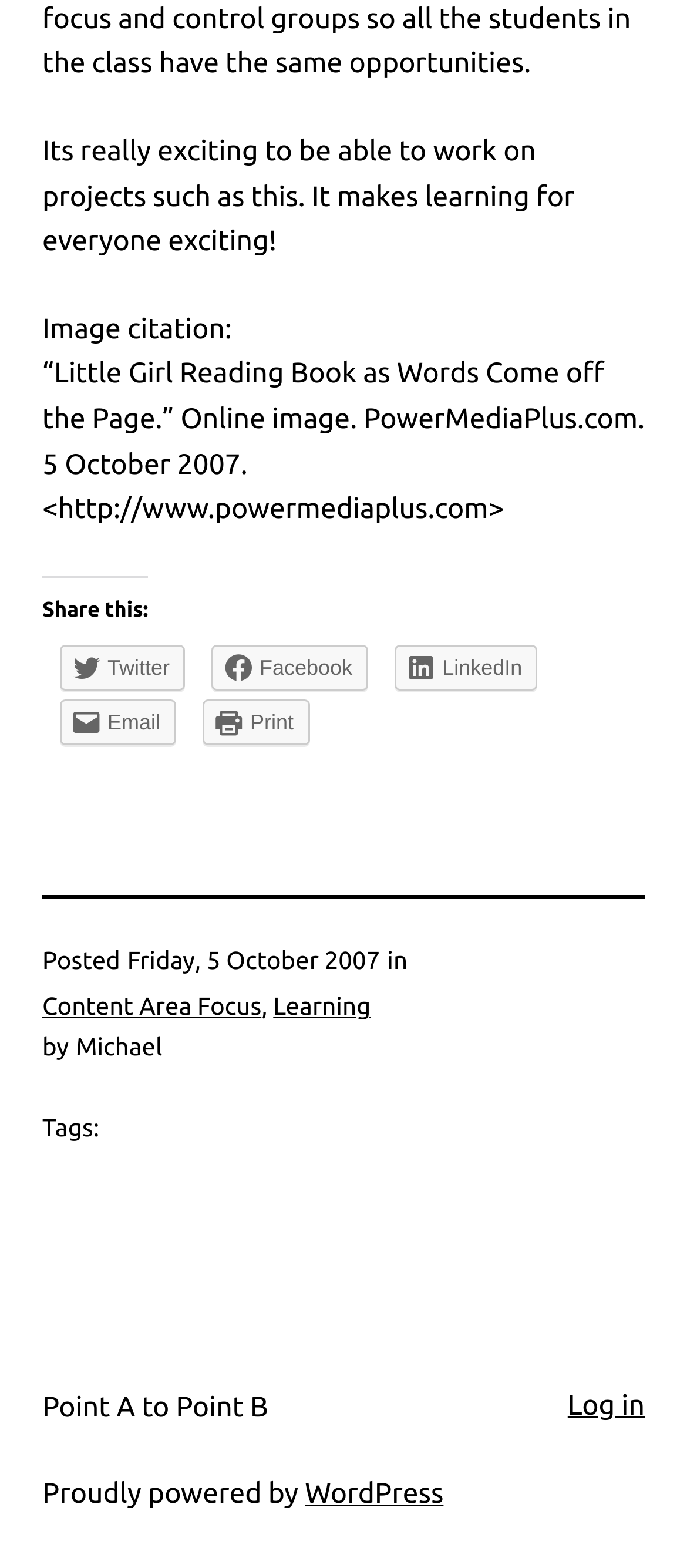What is the date of the article?
Please answer the question with as much detail and depth as you can.

The date of the article can be found by looking at the 'Posted' section, which includes the date 'Friday, 5 October 2007'.